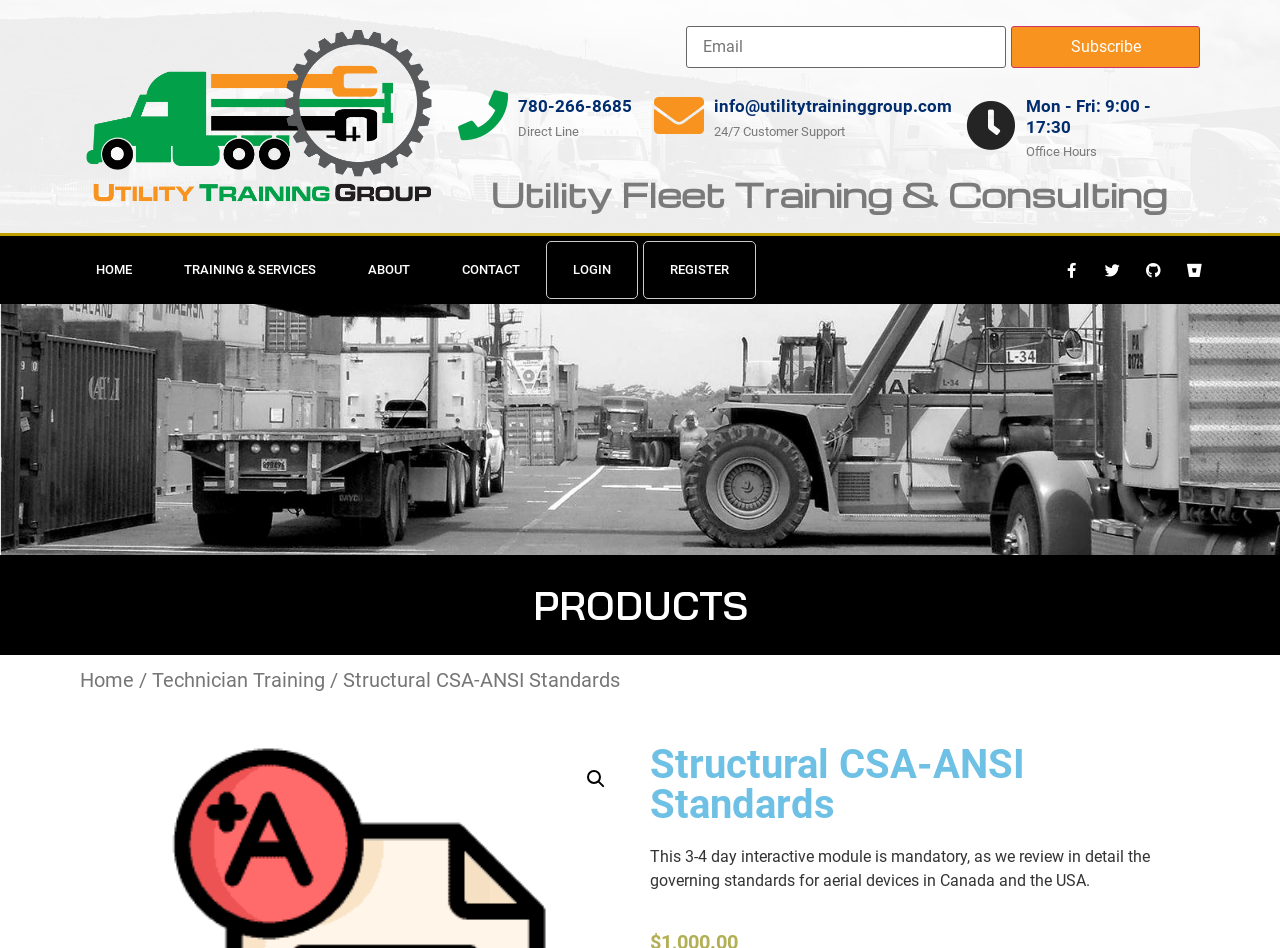Give a short answer to this question using one word or a phrase:
What are the office hours of the company?

Mon - Fri: 9:00 - 17:30